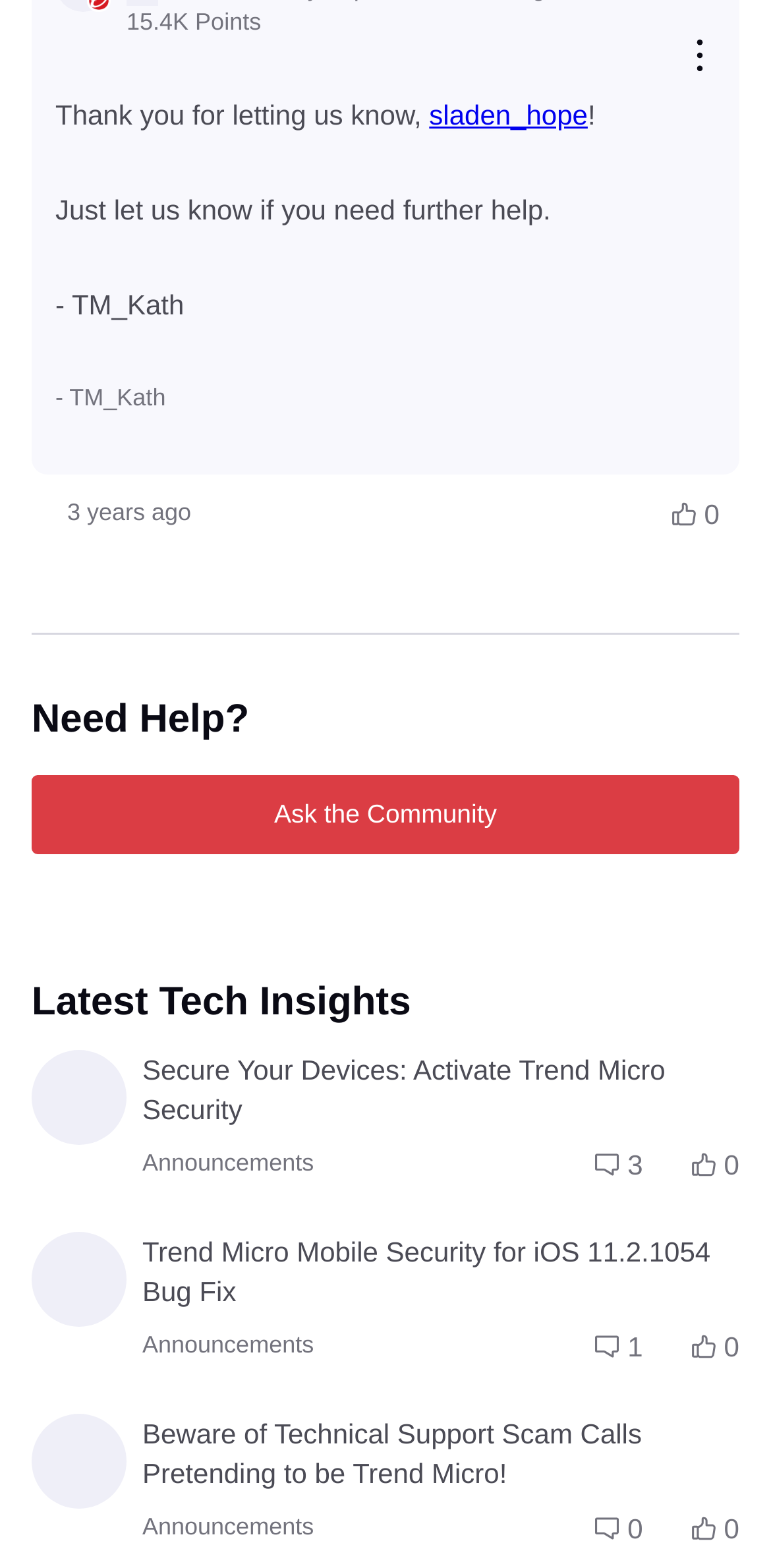Give a concise answer using one word or a phrase to the following question:
Who replied to a comment?

TM_Kath